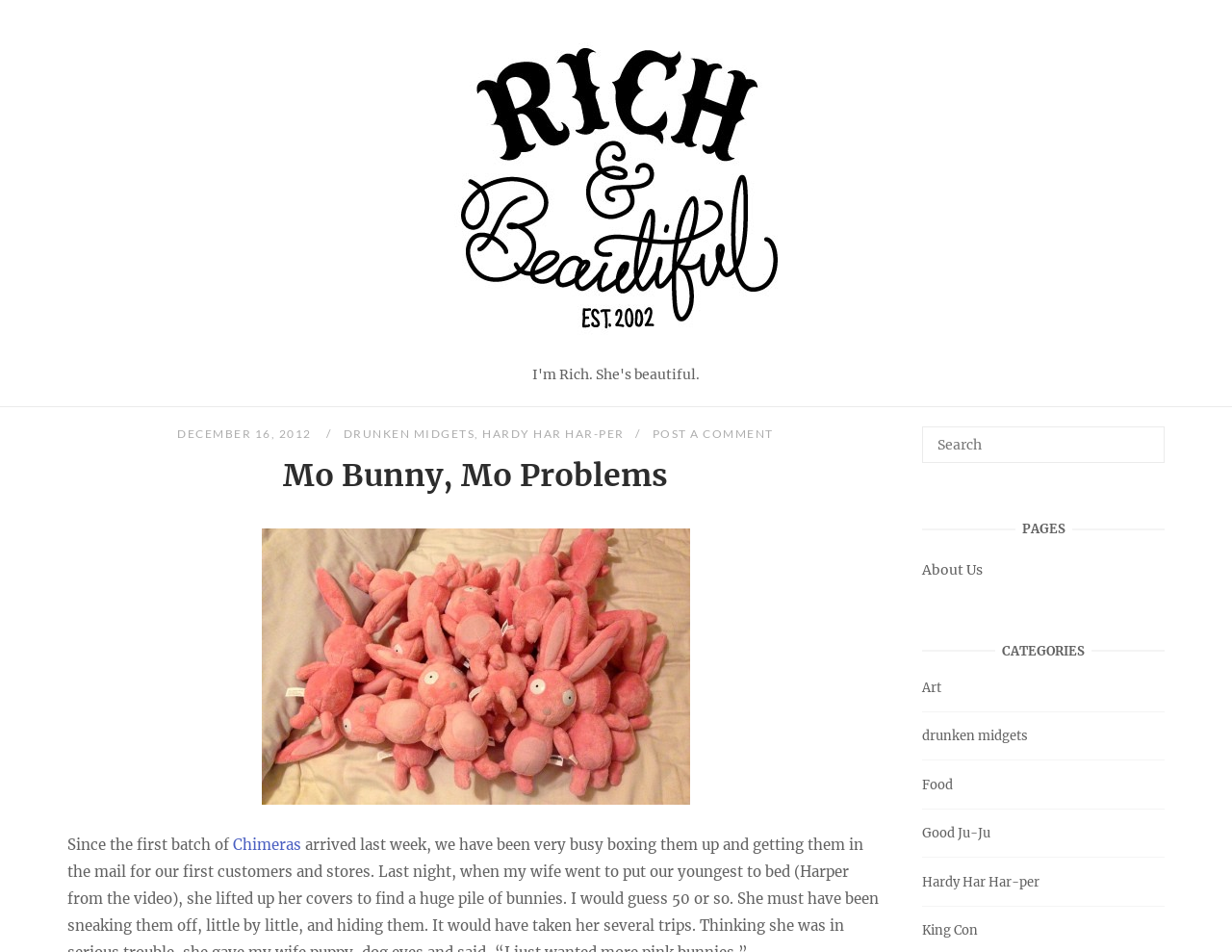Please identify the bounding box coordinates of the element that needs to be clicked to perform the following instruction: "Search for something".

[0.748, 0.448, 0.945, 0.486]